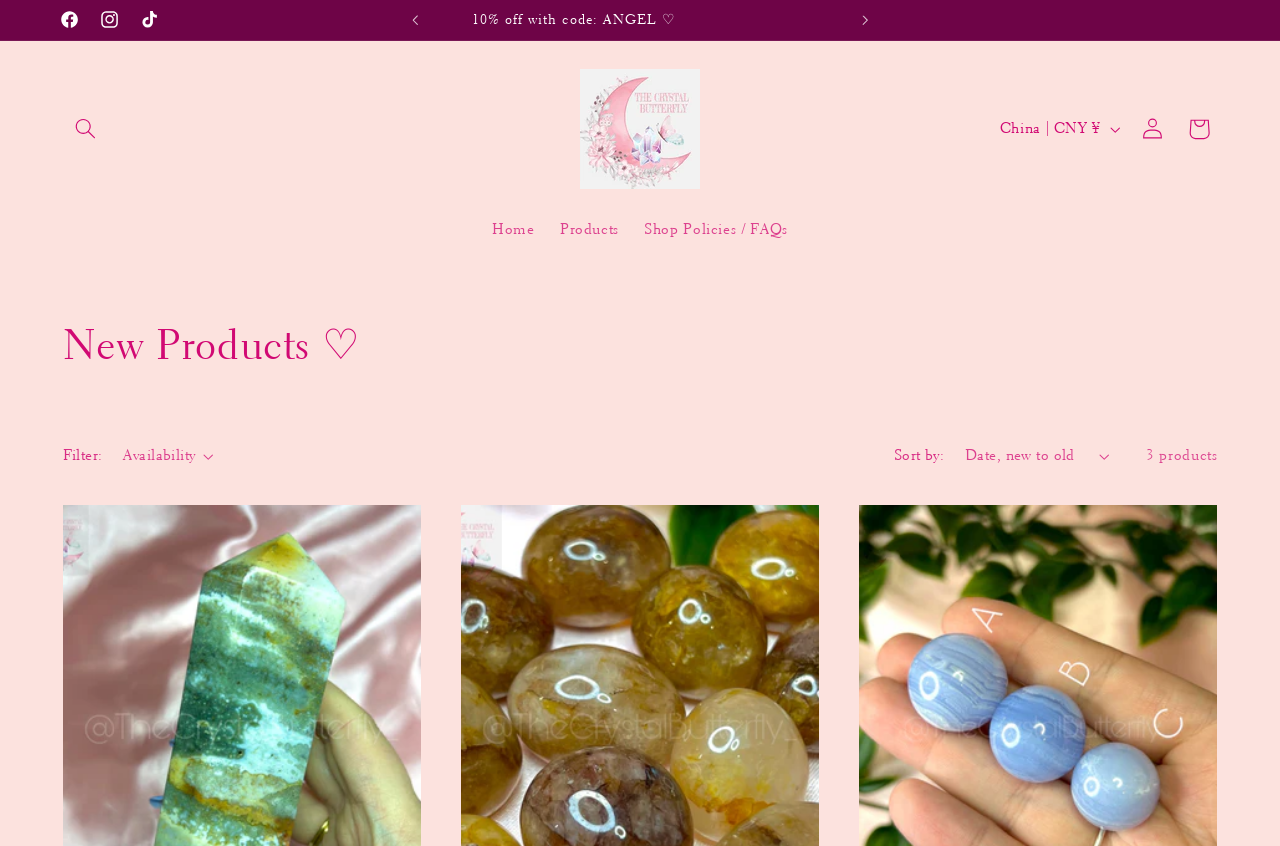What is the country/region currently selected?
Use the information from the image to give a detailed answer to the question.

I found the answer by looking at the button element with the text 'China | CNY ¥', which suggests that China is the currently selected country/region.